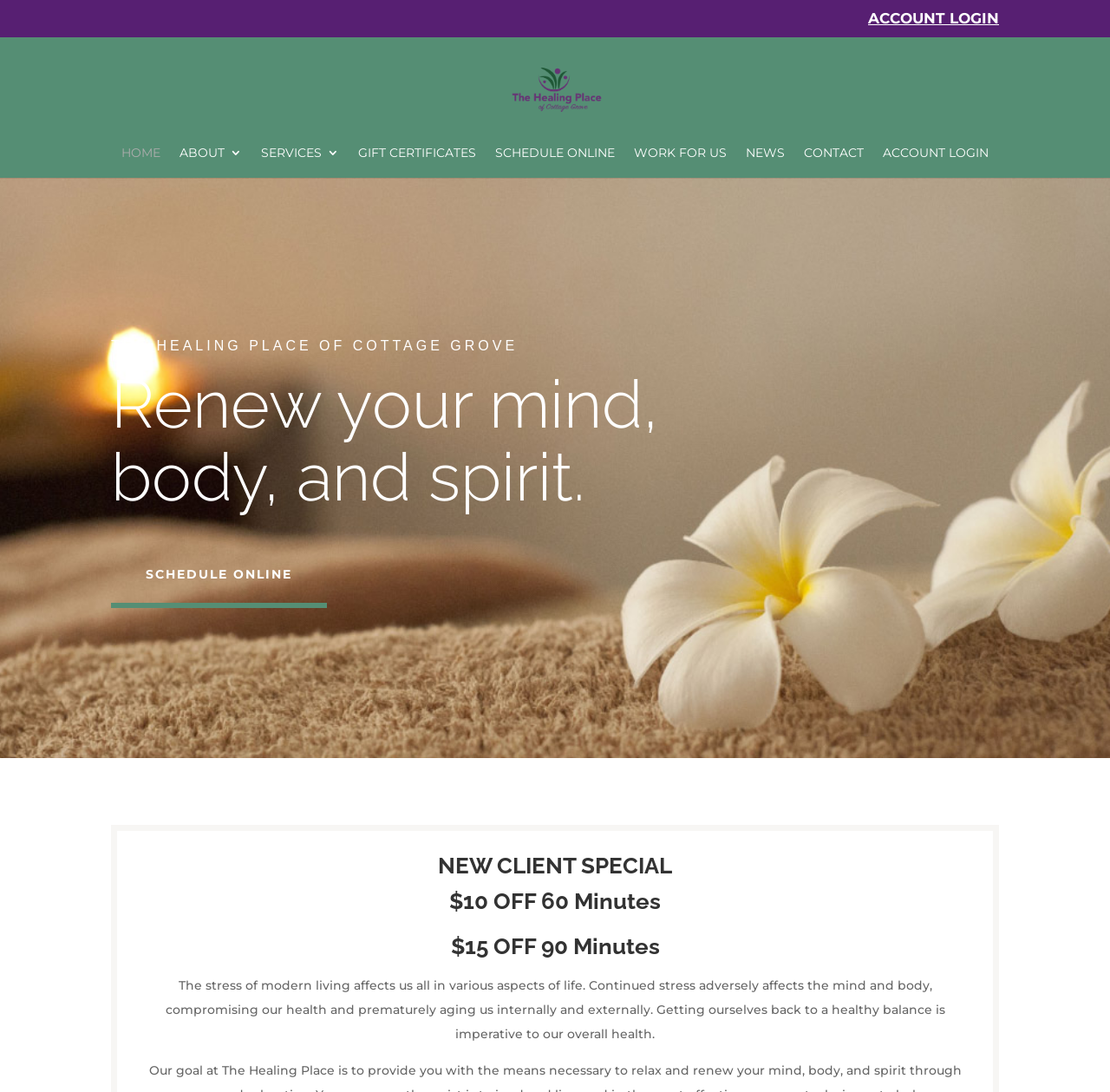Please specify the bounding box coordinates for the clickable region that will help you carry out the instruction: "schedule online".

[0.1, 0.501, 0.295, 0.552]